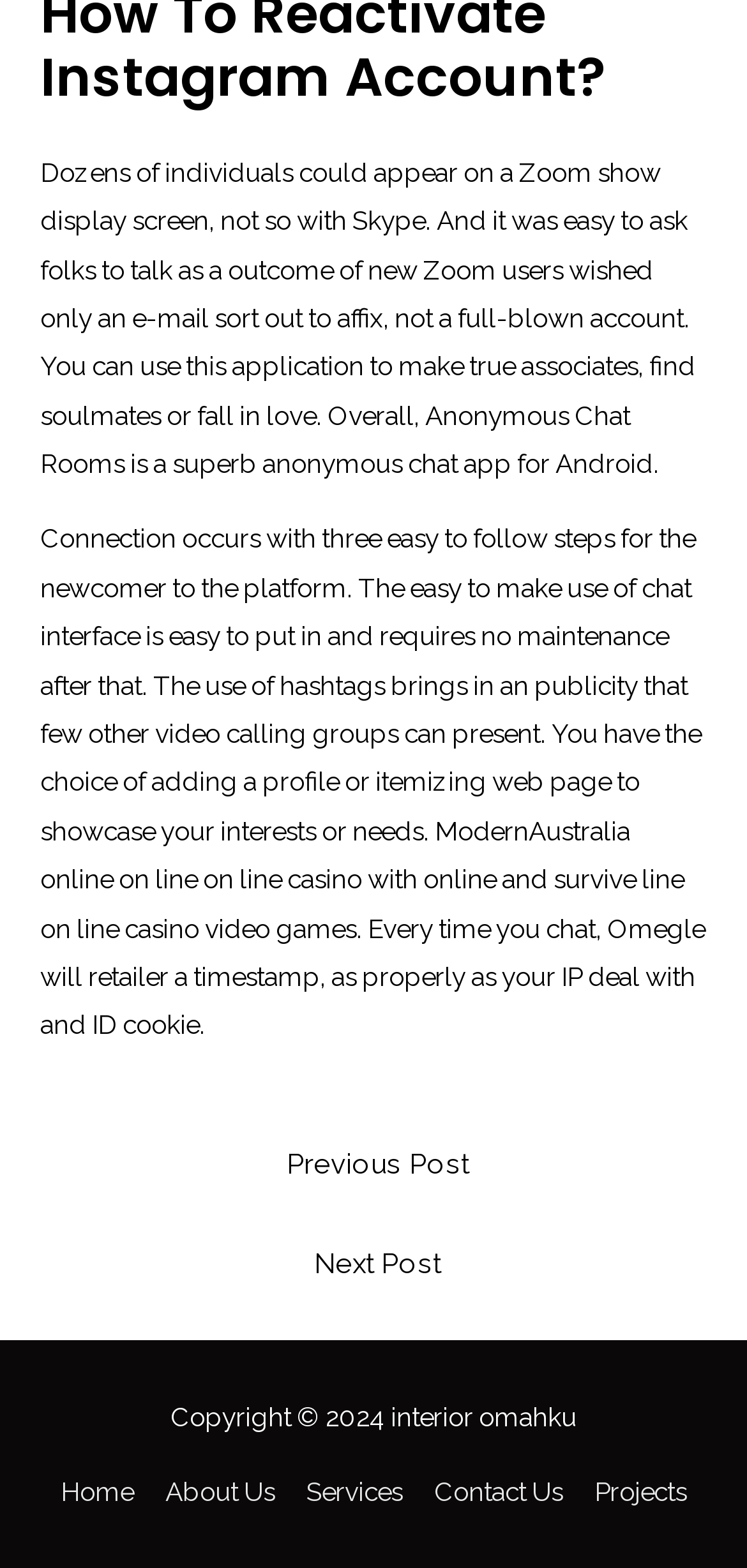How many steps are required to connect to the platform?
Analyze the image and deliver a detailed answer to the question.

I read the text in the second StaticText element, which mentions that connection occurs with three easy to follow steps for newcomers to the platform.